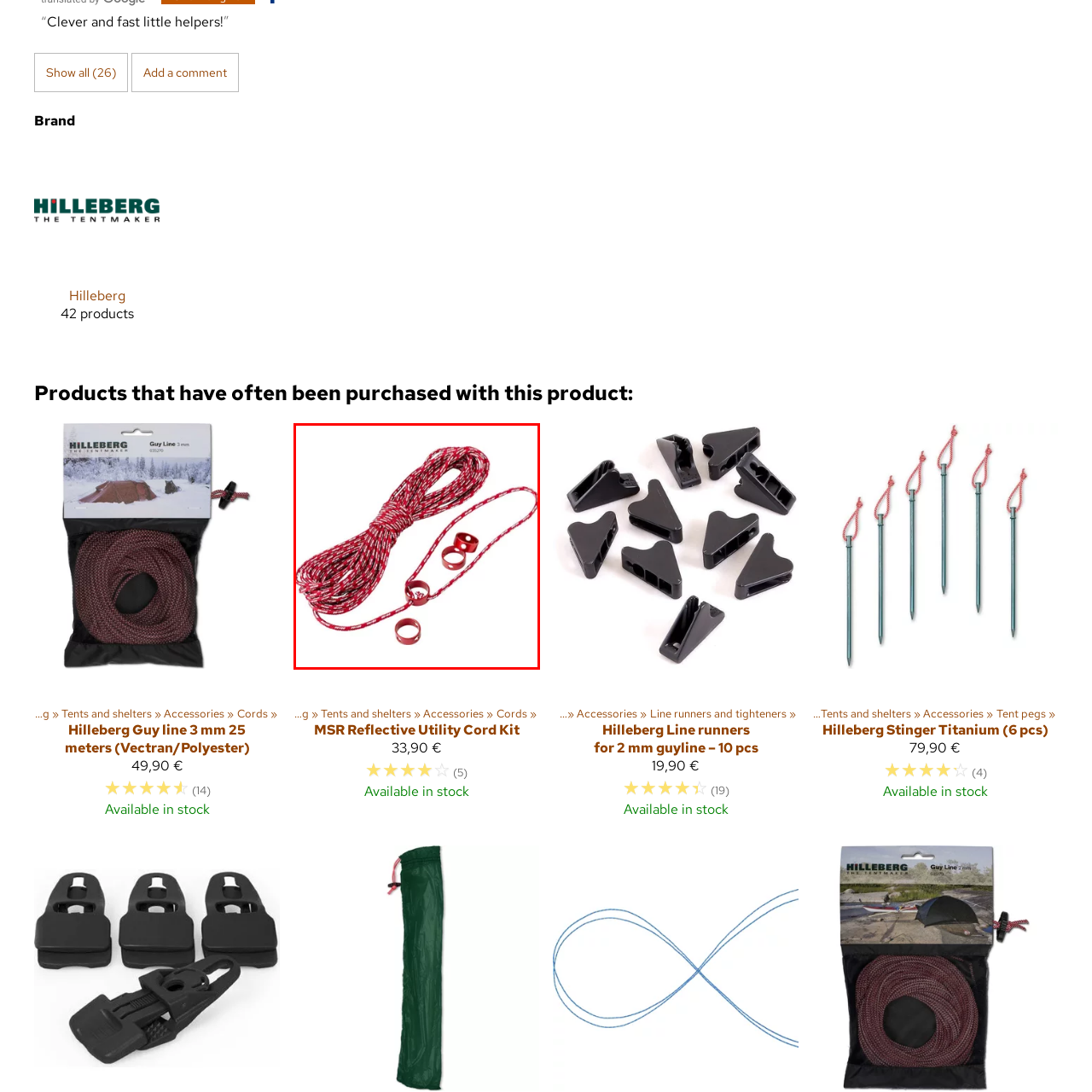Give an in-depth description of the picture inside the red marked area.

The image showcases the **MSR Reflective Utility Cord Kit**, featuring a vibrant red cord designed for versatile outdoor use. The kit includes a length of reflective utility cord, easily visible in low light conditions, enhancing safety during nighttime activities. Along with the cord, two red line runners are also pictured, which help to secure the cord in place effectively. This combination is ideal for camping, trekking, or emergency situations, ensuring reliability and convenience for outdoor enthusiasts. Perfect for securing tents, gear, or tarps, this kit is a practical addition to any adventurer's toolkit.